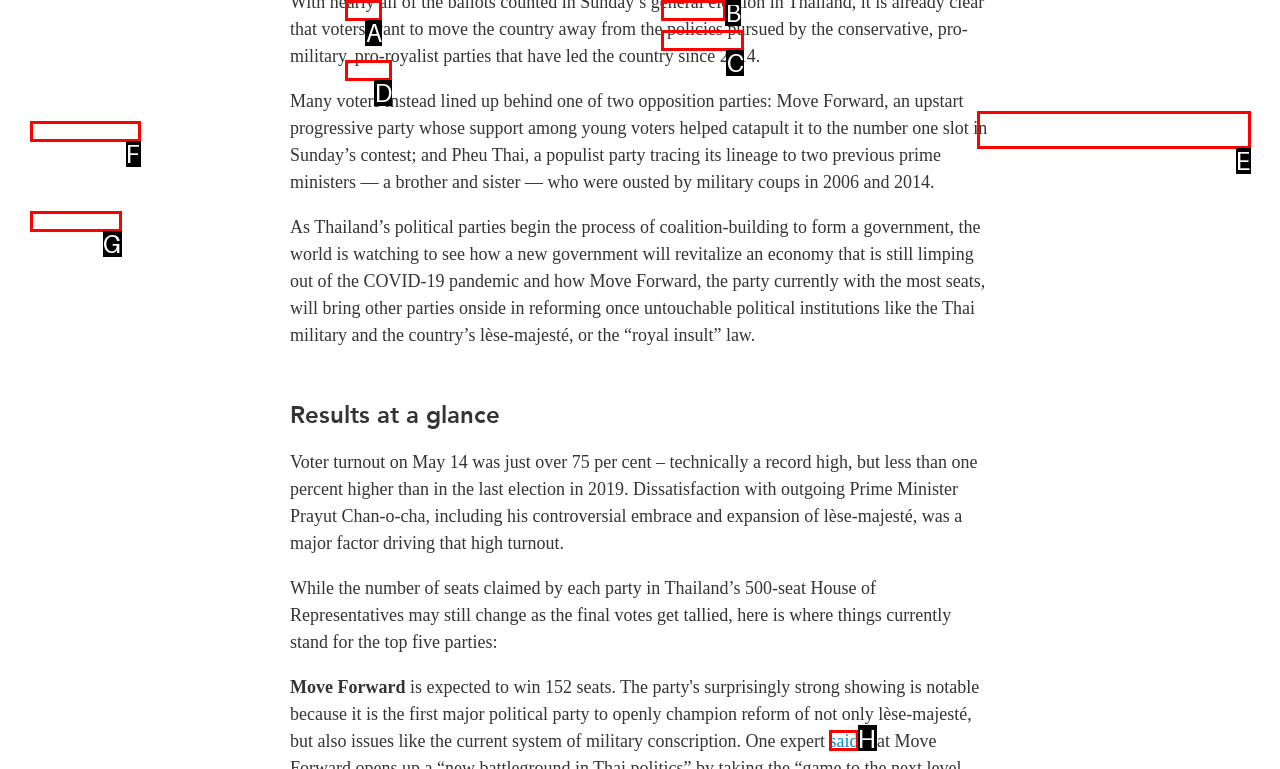Using the provided description: Case Studies, select the HTML element that corresponds to it. Indicate your choice with the option's letter.

C